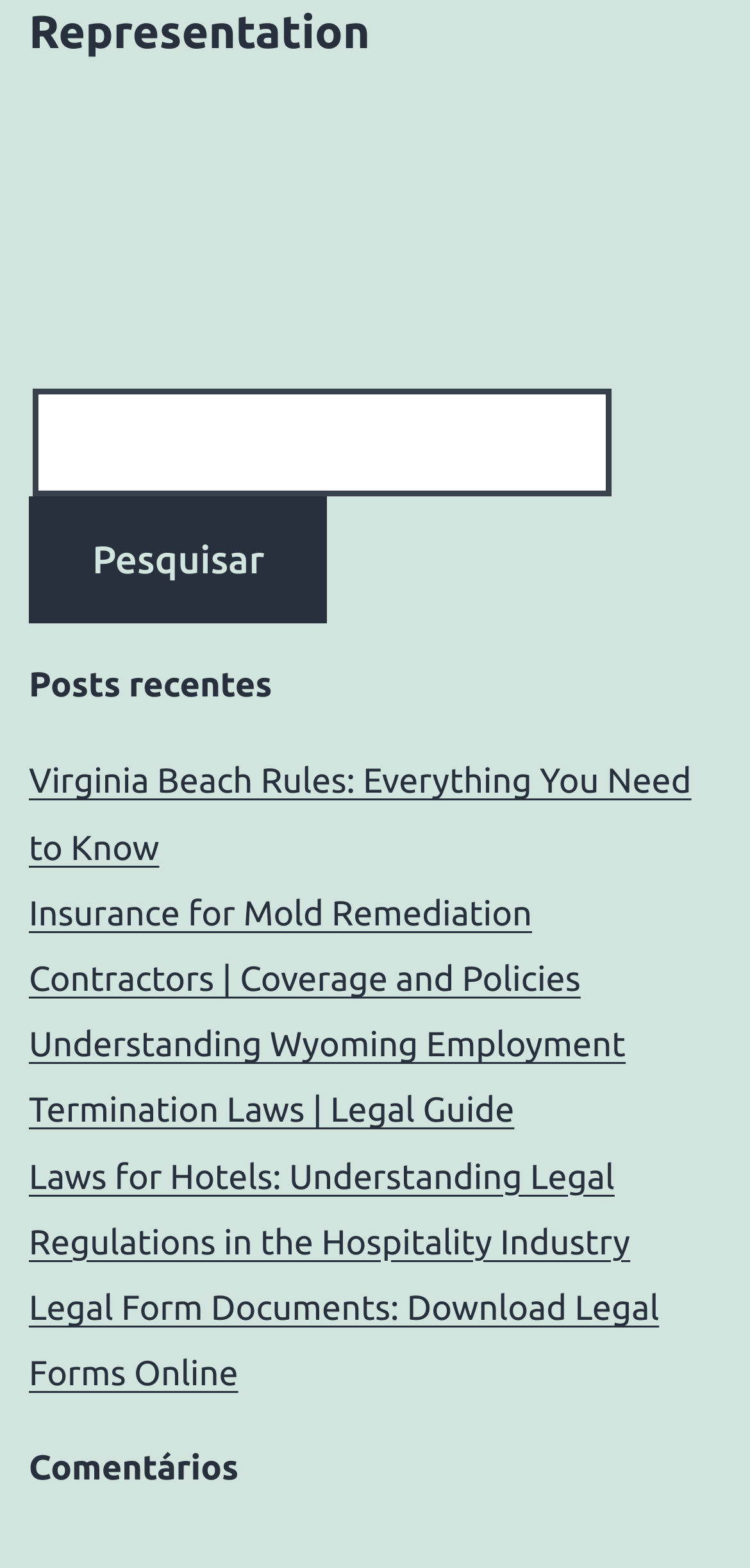How many links are under 'Posts recentes'?
Please give a detailed and thorough answer to the question, covering all relevant points.

I counted the number of links under the 'Posts recentes' section, which are 'Virginia Beach Rules: Everything You Need to Know', 'Insurance for Mold Remediation Contractors | Coverage and Policies', 'Understanding Wyoming Employment Termination Laws | Legal Guide', 'Laws for Hotels: Understanding Legal Regulations in the Hospitality Industry', and 'Legal Form Documents: Download Legal Forms Online'. There are 5 links in total.